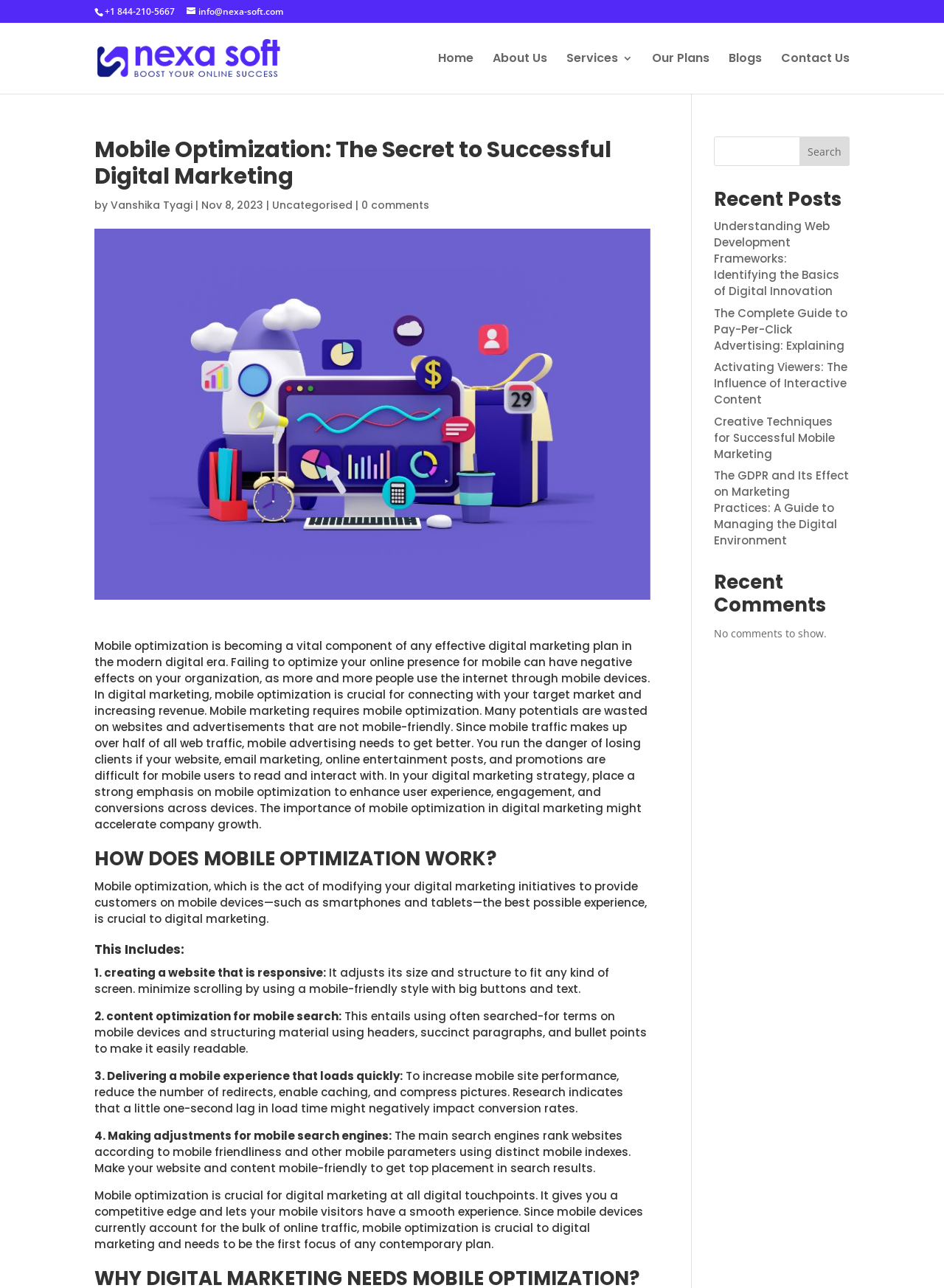Based on the element description: "Services", identify the UI element and provide its bounding box coordinates. Use four float numbers between 0 and 1, [left, top, right, bottom].

[0.6, 0.041, 0.67, 0.073]